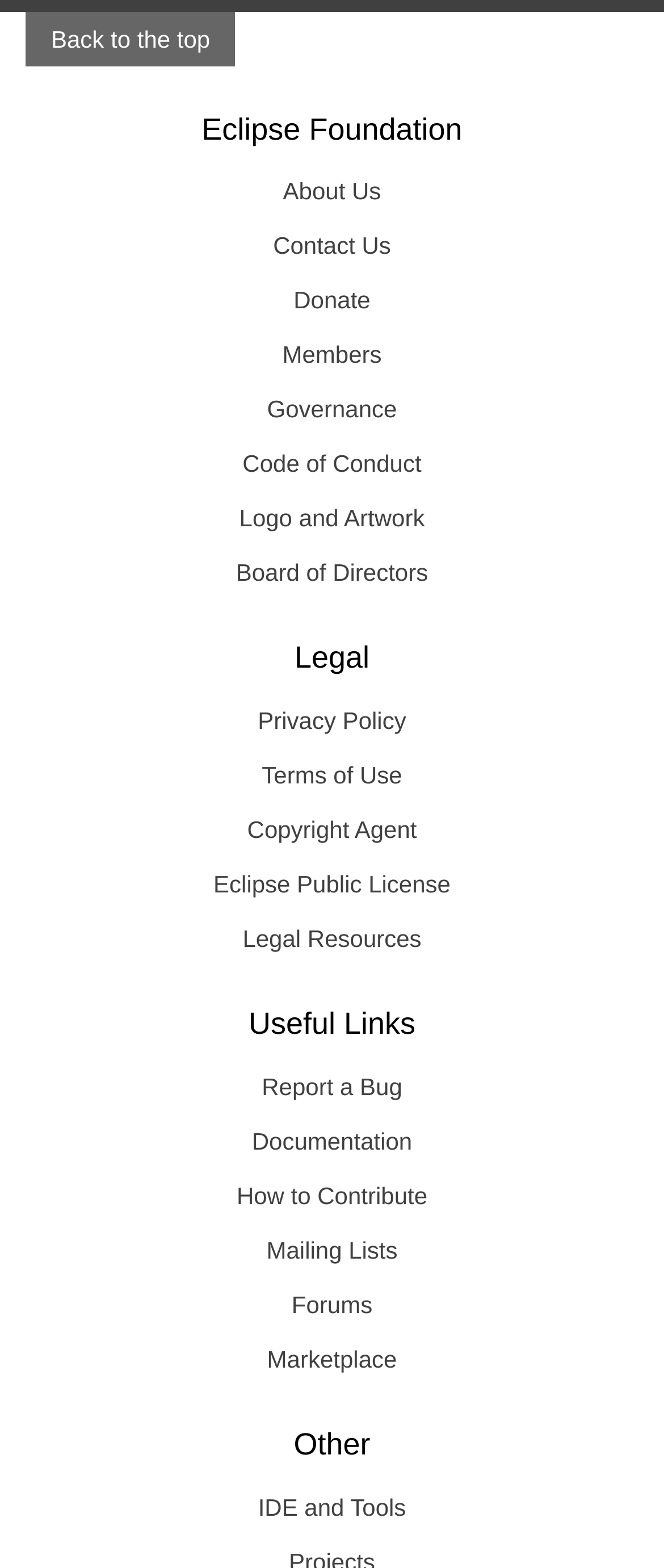Determine the bounding box coordinates of the region to click in order to accomplish the following instruction: "View Privacy Policy". Provide the coordinates as four float numbers between 0 and 1, specifically [left, top, right, bottom].

[0.038, 0.442, 0.962, 0.477]